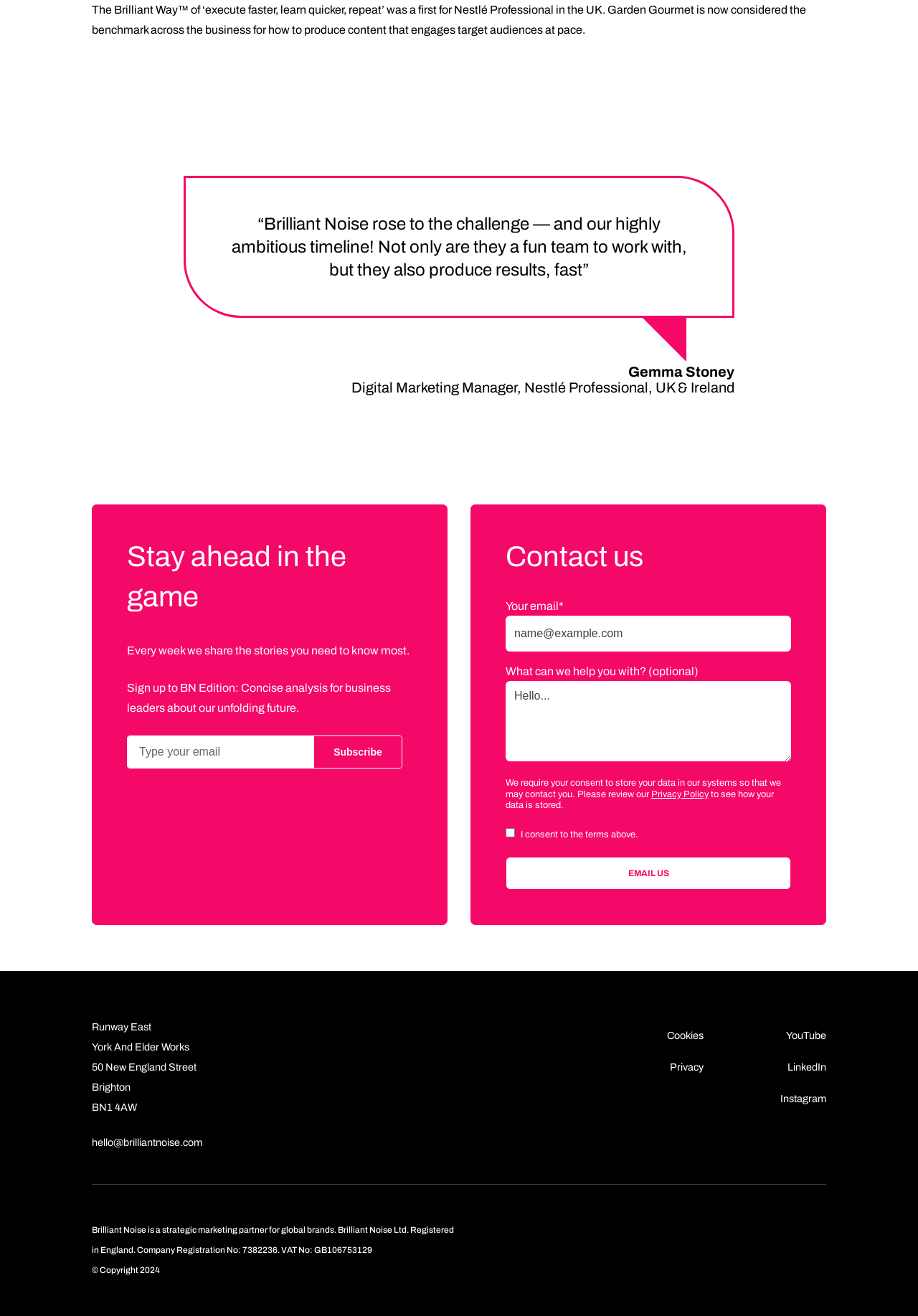Please find the bounding box coordinates of the element's region to be clicked to carry out this instruction: "Subscribe to the newsletter".

[0.139, 0.559, 0.438, 0.583]